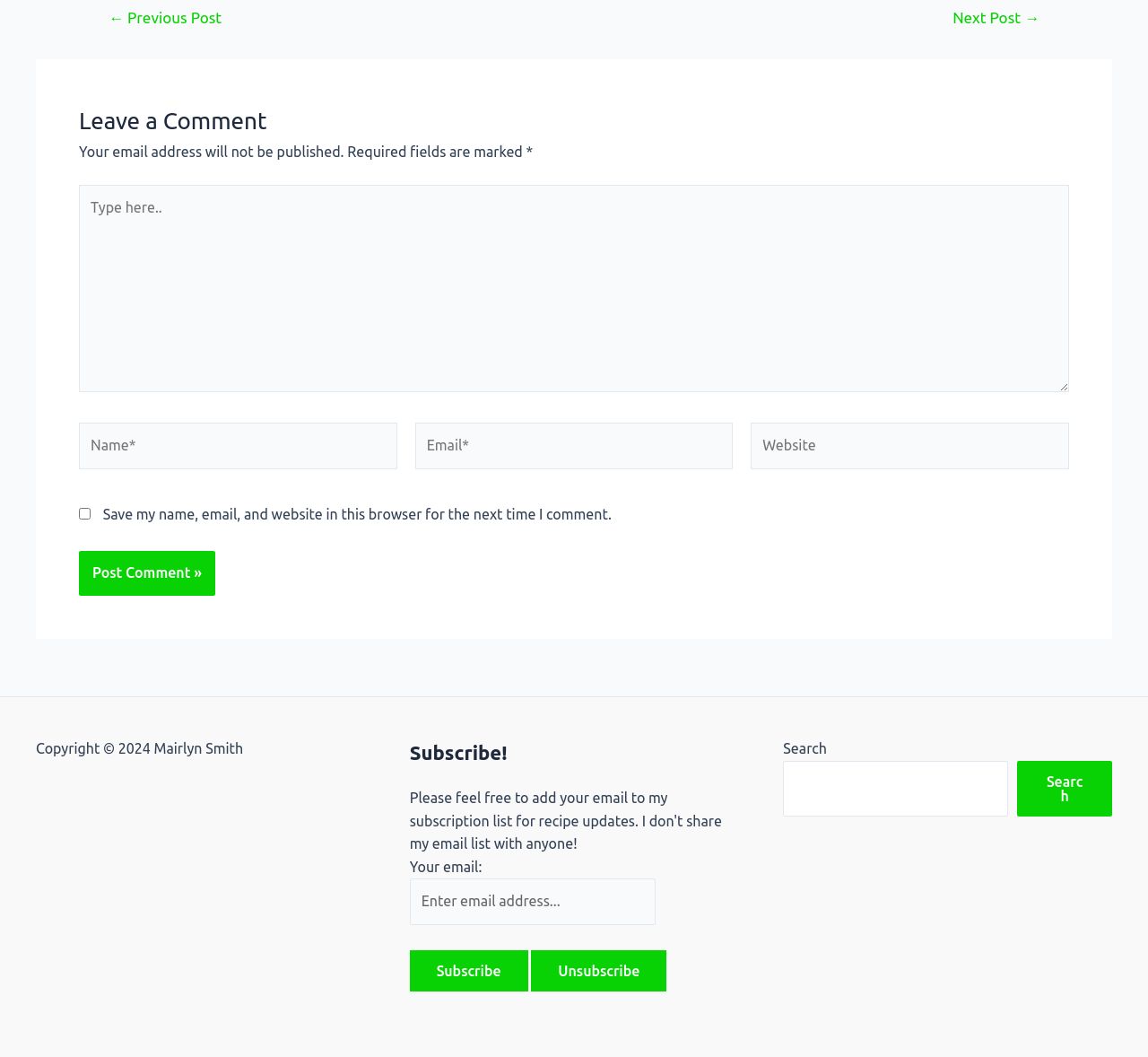Determine the bounding box coordinates of the clickable element to complete this instruction: "Type a message". Provide the coordinates in the format of four float numbers between 0 and 1, [left, top, right, bottom].

[0.069, 0.175, 0.931, 0.371]